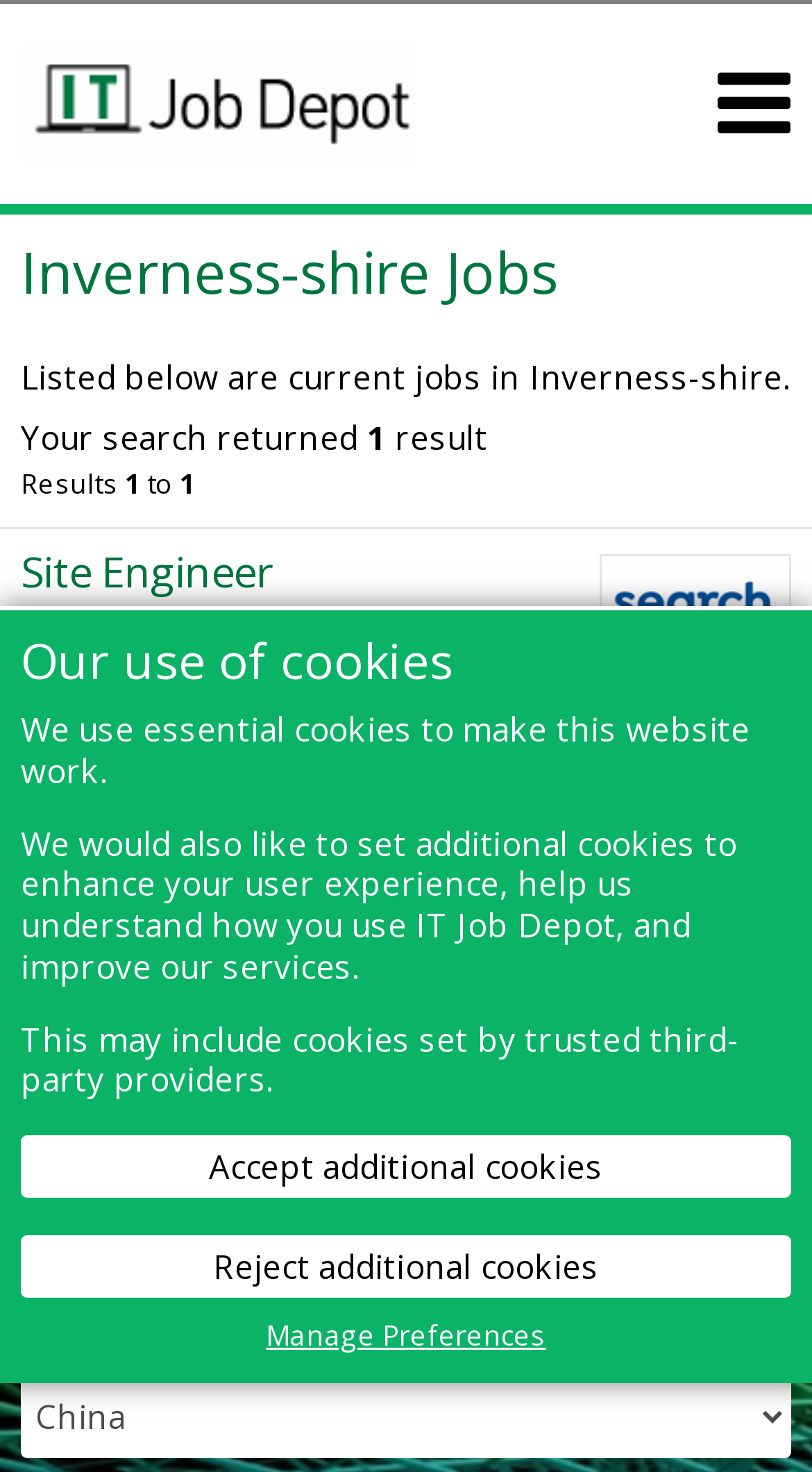Provide a brief response to the question below using a single word or phrase: 
What is the location of the current jobs?

Inverness-shire